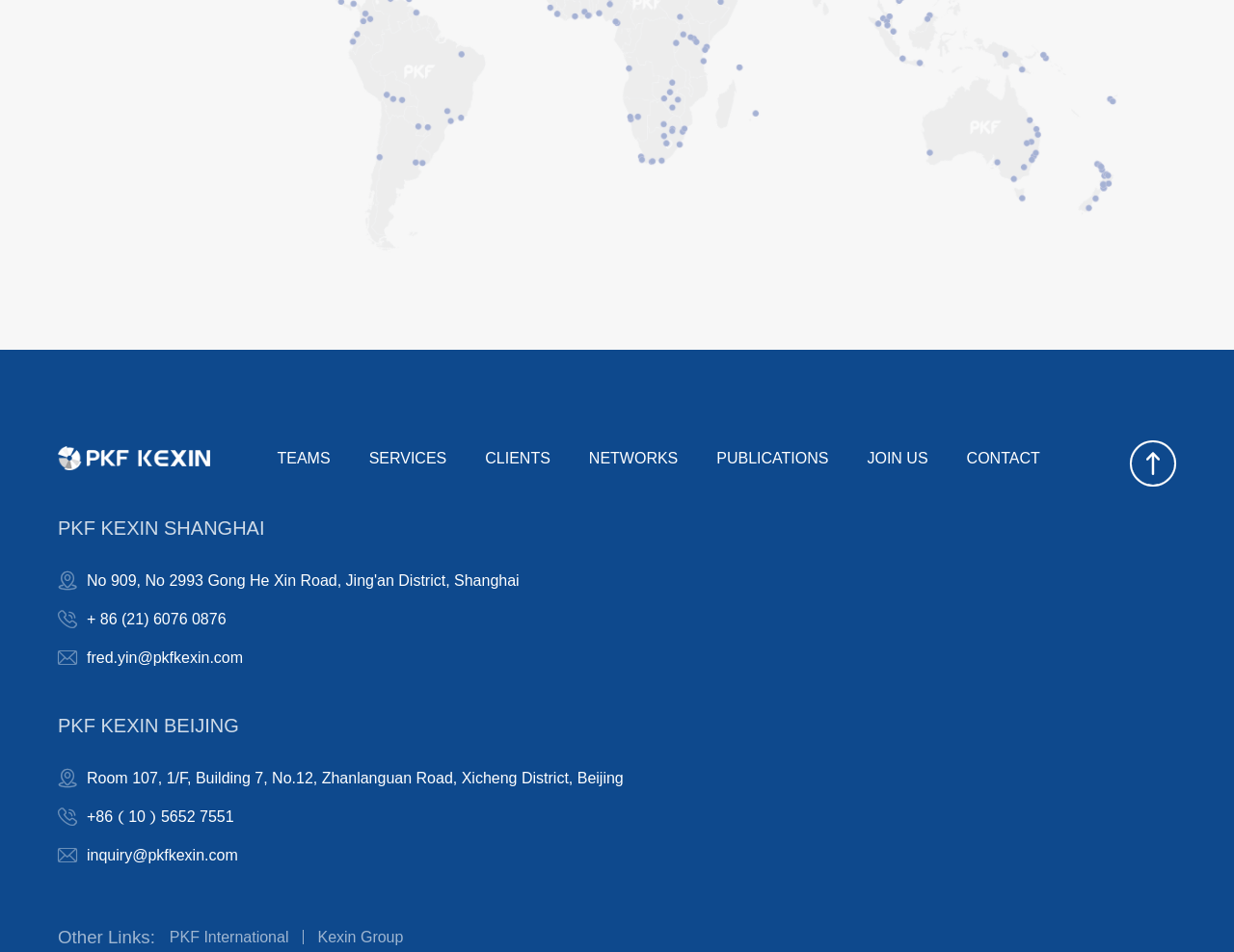Predict the bounding box coordinates of the area that should be clicked to accomplish the following instruction: "Check NETWORKS". The bounding box coordinates should consist of four float numbers between 0 and 1, i.e., [left, top, right, bottom].

[0.477, 0.472, 0.549, 0.492]